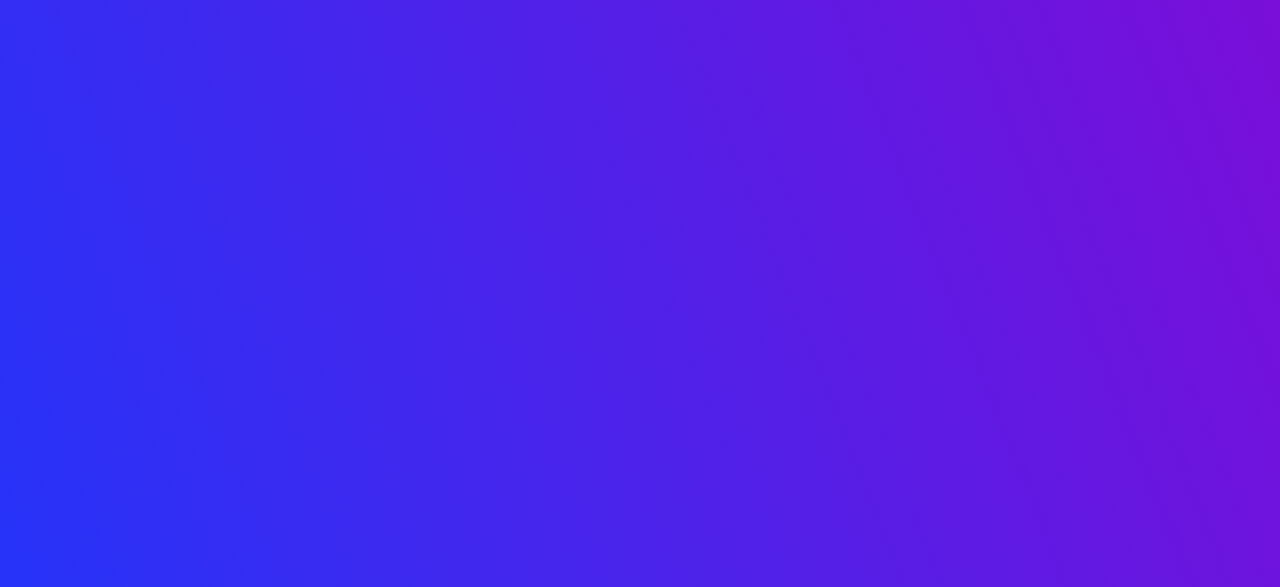Locate the bounding box coordinates of the element you need to click to accomplish the task described by this instruction: "Learn about the company".

[0.341, 0.539, 0.5, 0.58]